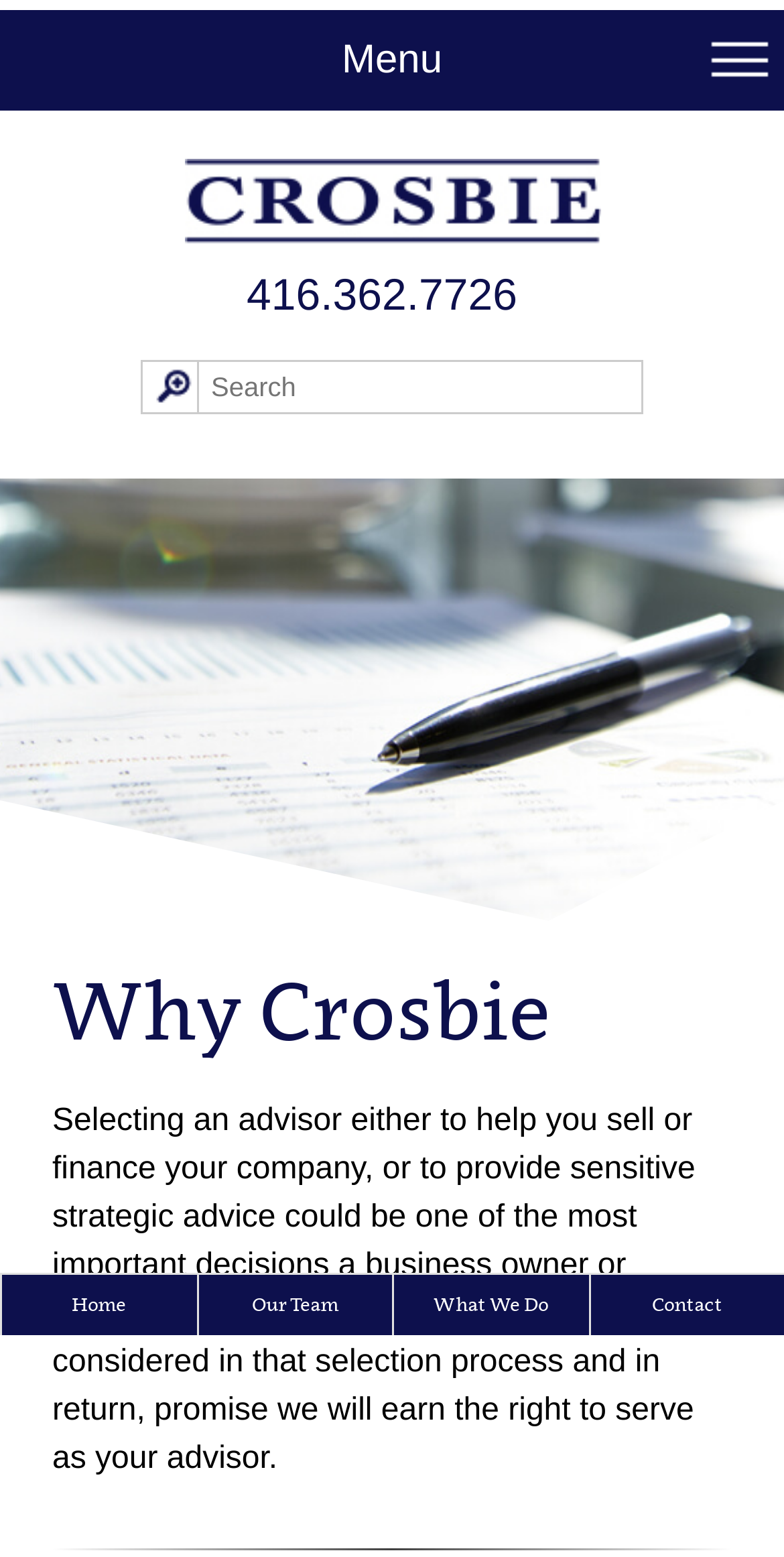Use a single word or phrase to respond to the question:
What is the purpose of the textbox?

Search